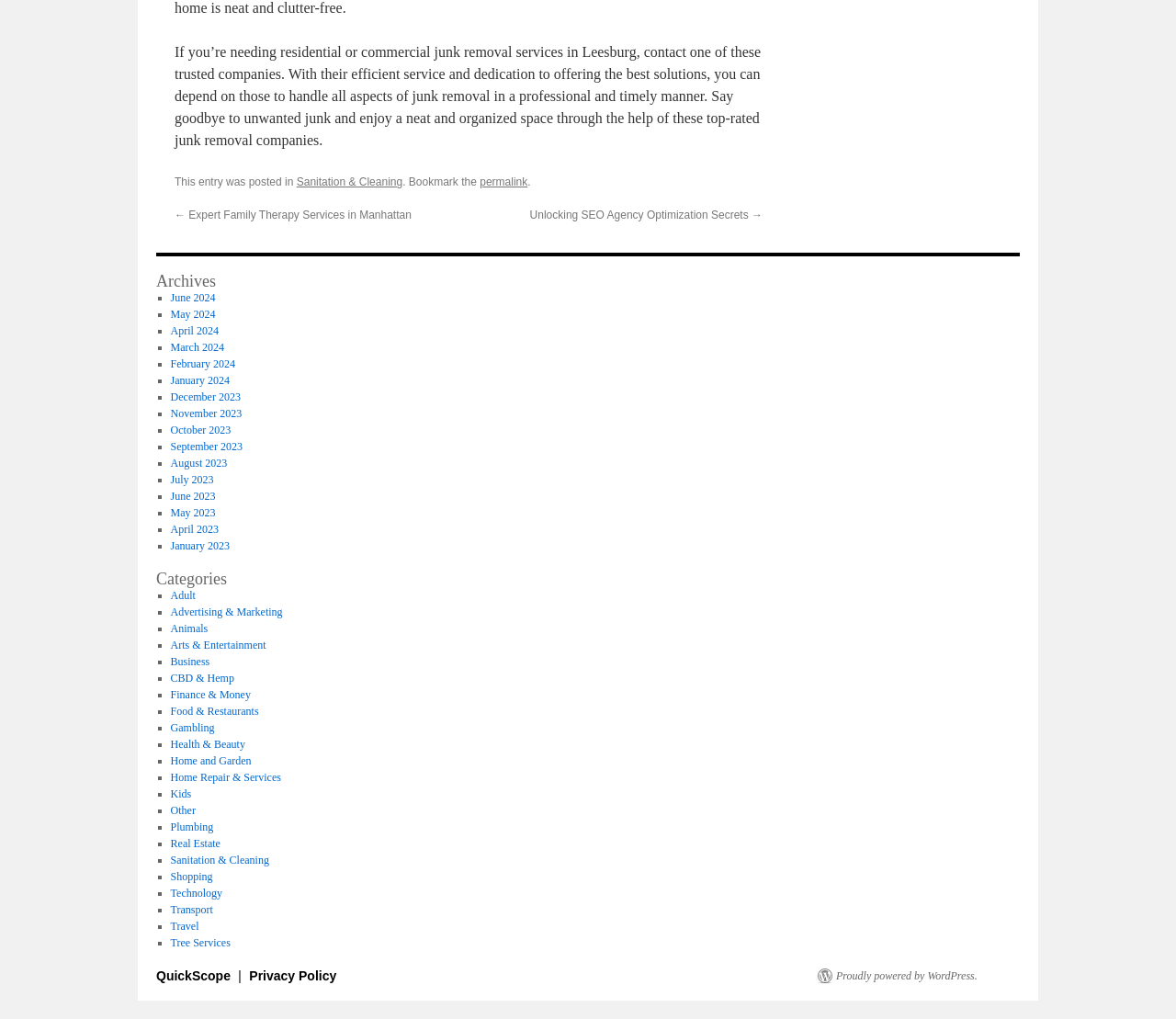Can you find the bounding box coordinates for the UI element given this description: "Transport"? Provide the coordinates as four float numbers between 0 and 1: [left, top, right, bottom].

[0.145, 0.887, 0.181, 0.899]